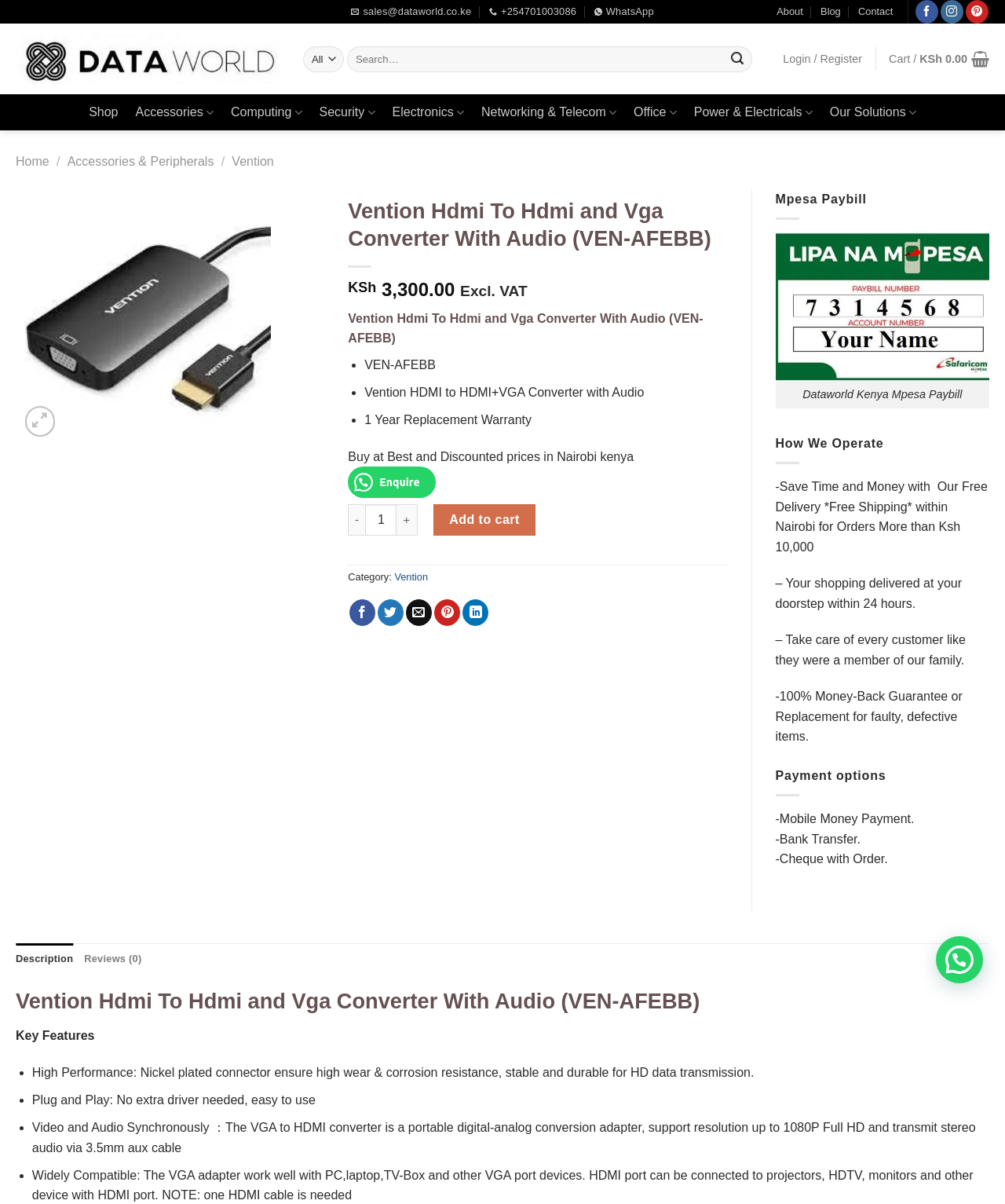Provide the bounding box coordinates for the area that should be clicked to complete the instruction: "Share on Twitter".

[0.376, 0.498, 0.402, 0.52]